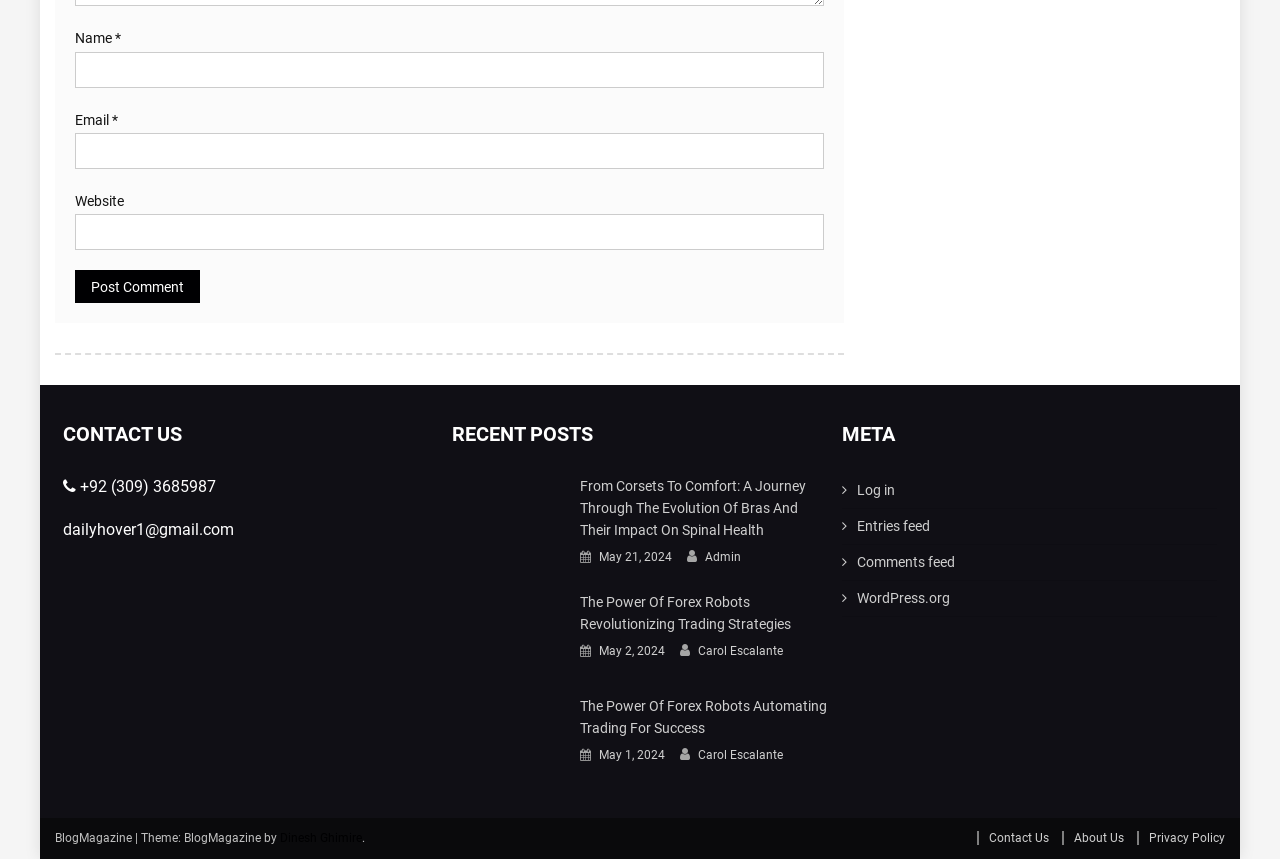Determine the bounding box coordinates of the clickable area required to perform the following instruction: "Read about the surprise engagement on Sanibel Island". The coordinates should be represented as four float numbers between 0 and 1: [left, top, right, bottom].

None